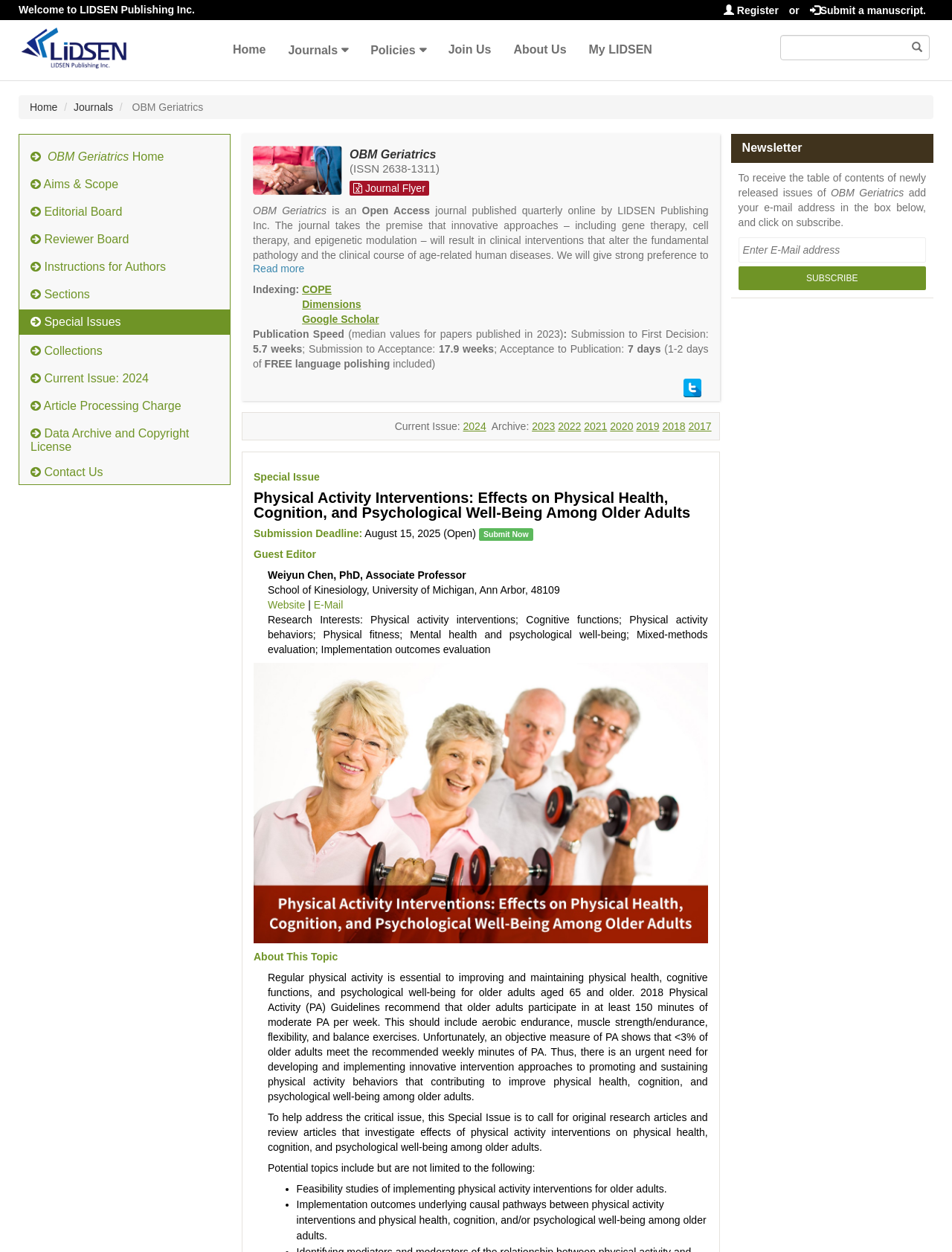Determine the bounding box coordinates of the clickable region to execute the instruction: "Submit Now". The coordinates should be four float numbers between 0 and 1, denoted as [left, top, right, bottom].

[0.508, 0.423, 0.555, 0.43]